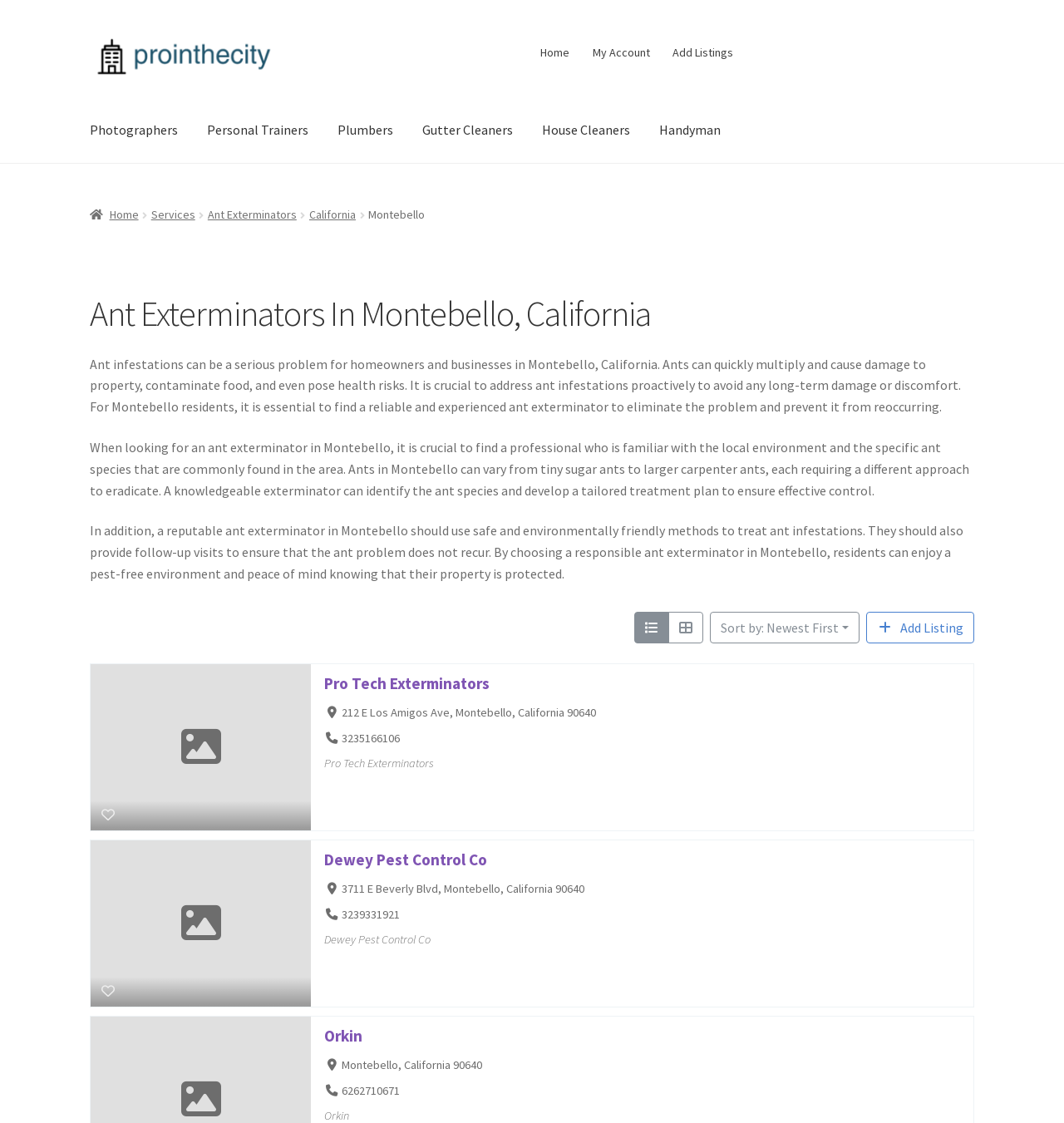Find the bounding box coordinates for the area that should be clicked to accomplish the instruction: "Click on the 'Pro Tech Exterminators' link".

[0.305, 0.599, 0.461, 0.617]